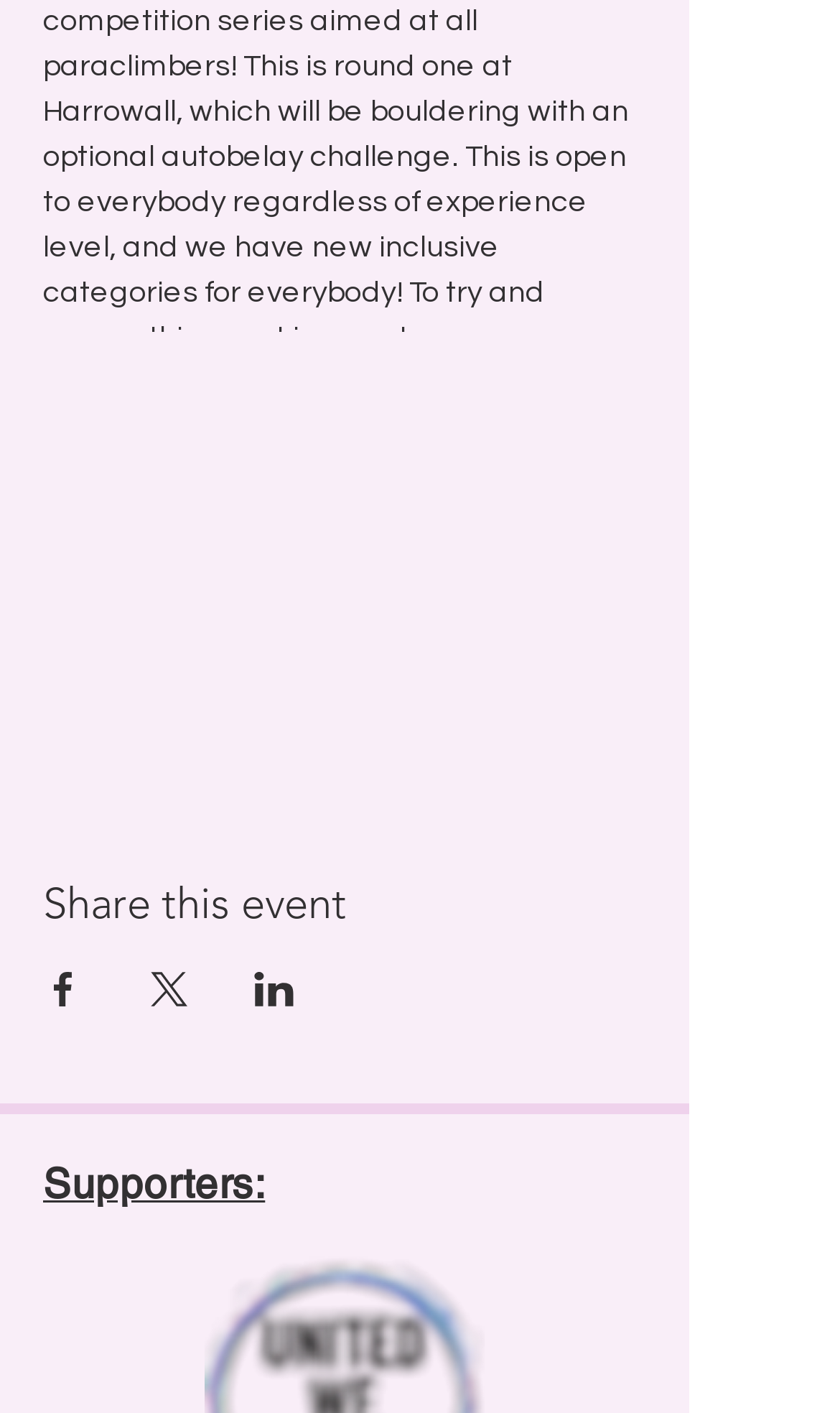Give a succinct answer to this question in a single word or phrase: 
How many social media platforms can you share the event on?

3